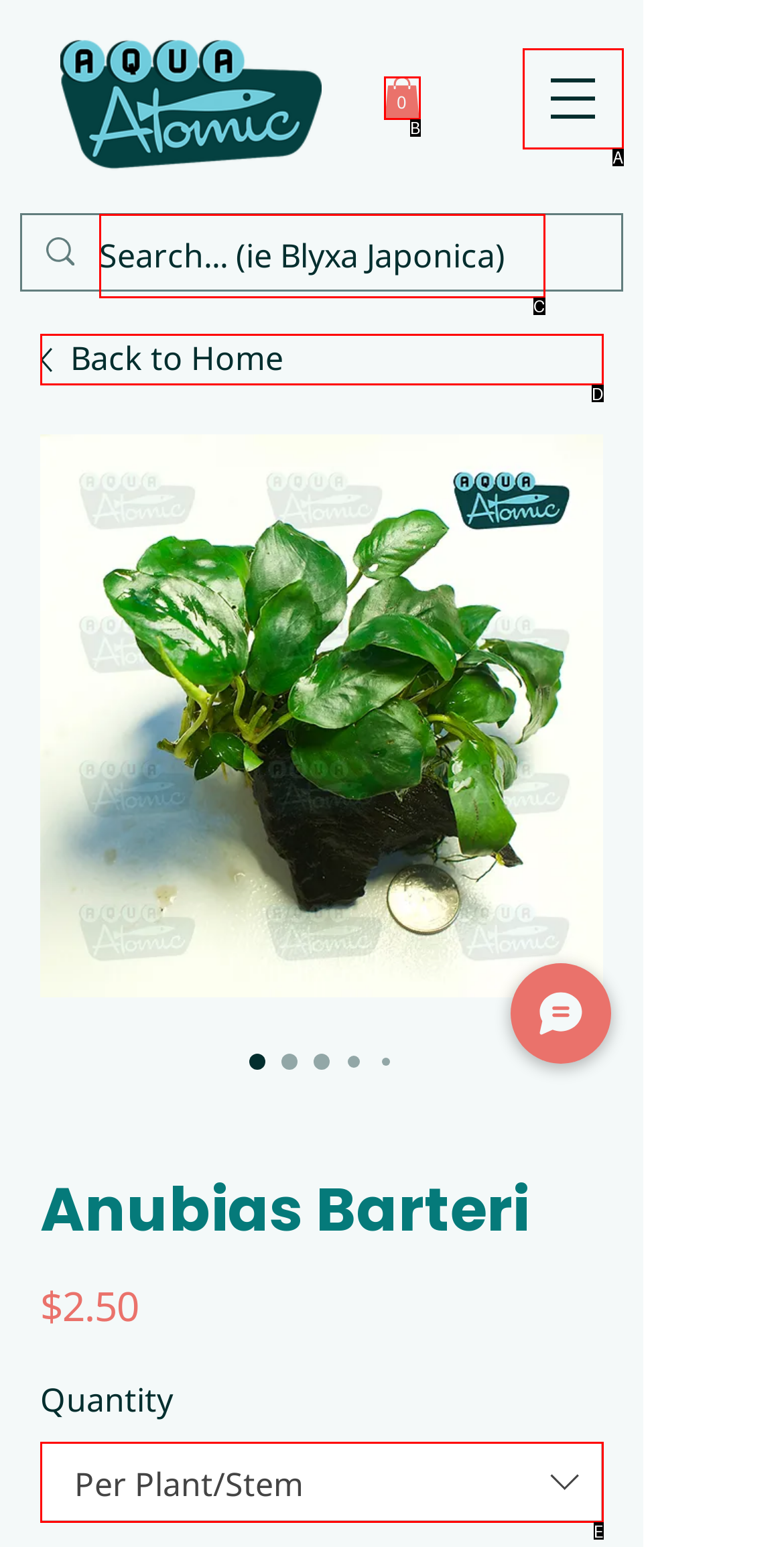Select the letter that aligns with the description: parent_node: 0 aria-label="Open navigation menu". Answer with the letter of the selected option directly.

A